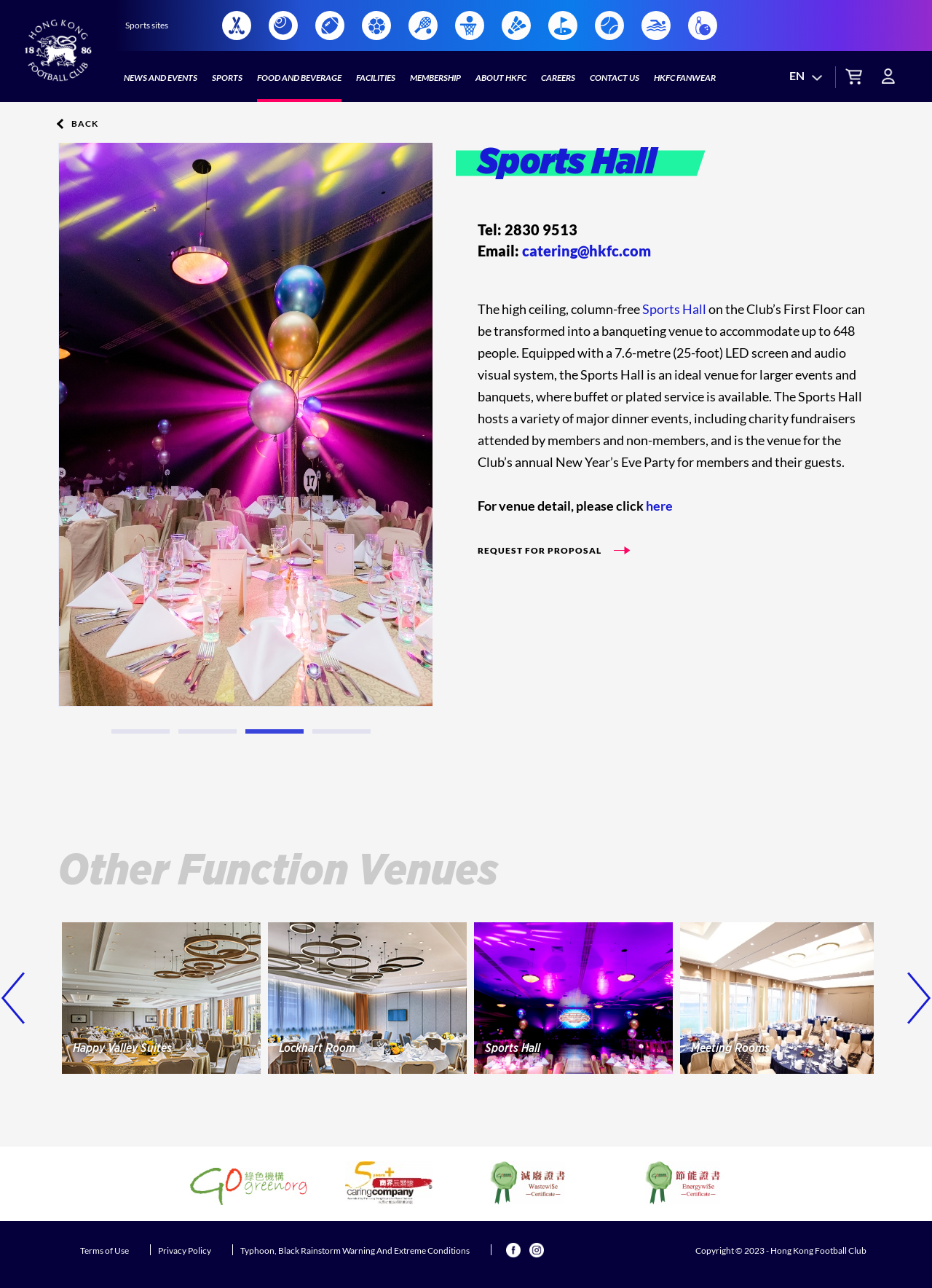What is the email address for catering inquiries?
Look at the image and respond with a one-word or short-phrase answer.

catering@hkfc.com